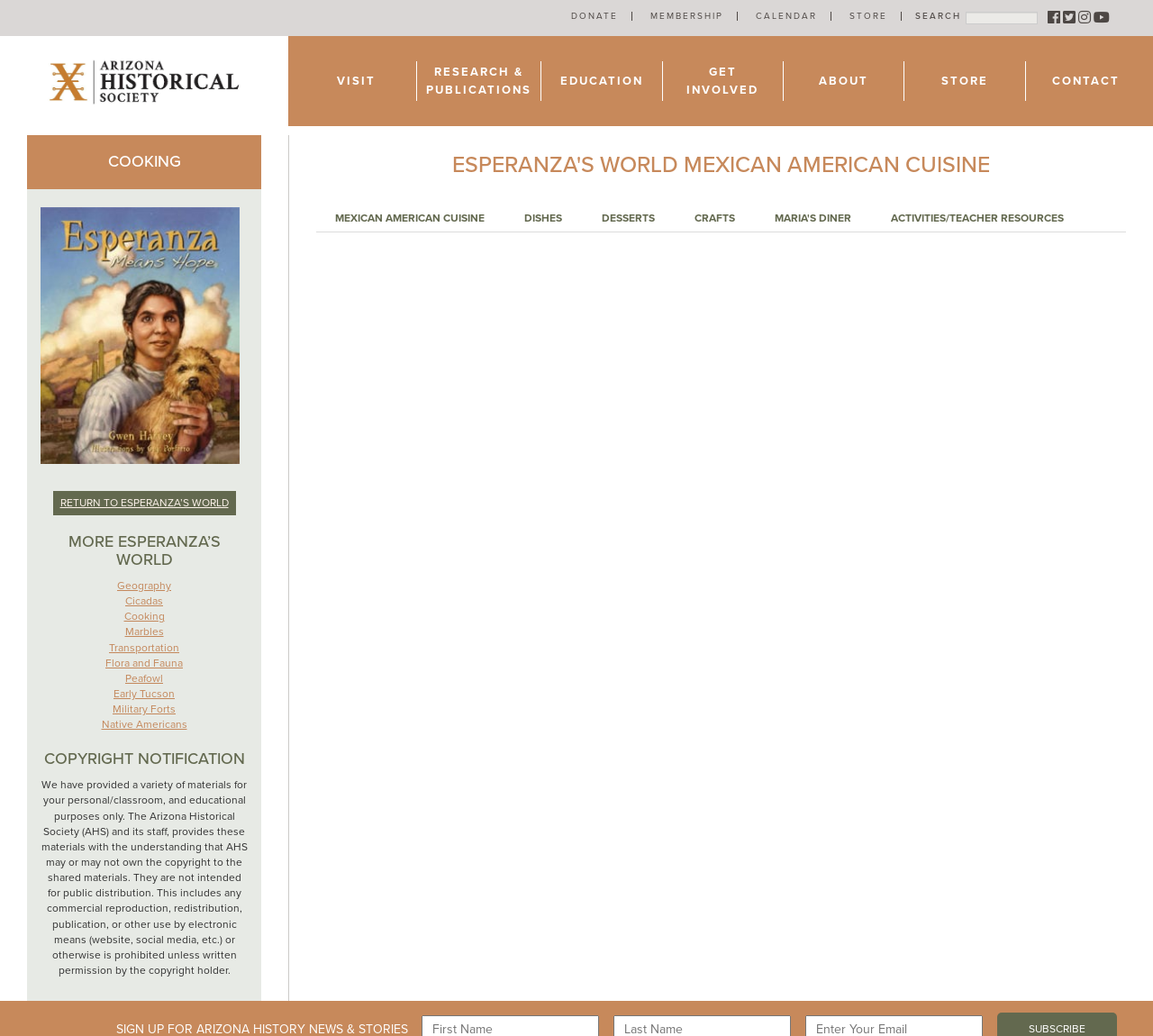What are the categories of dishes in Maria's Diner?
Give a thorough and detailed response to the question.

The link 'MARIA'S DINER' is located under the heading 'ESPERANZA'S WORLD MEXICAN AMERICAN CUISINE', but it does not provide specific information about the categories of dishes in Maria's Diner. Therefore, it is not possible to determine the categories of dishes based on the current webpage.